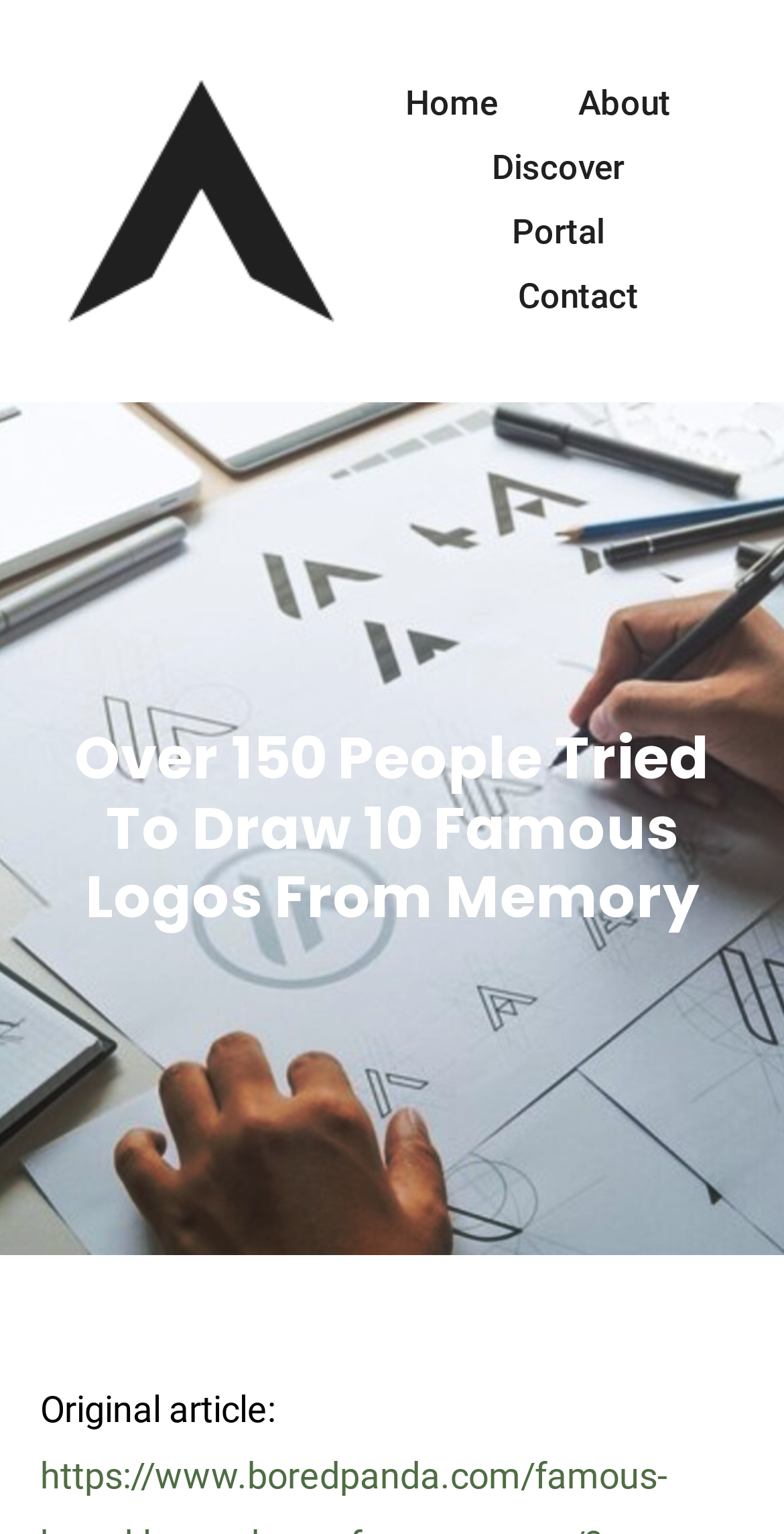Answer the following inquiry with a single word or phrase:
What is the logo above the navigation menu?

ABIA Logo